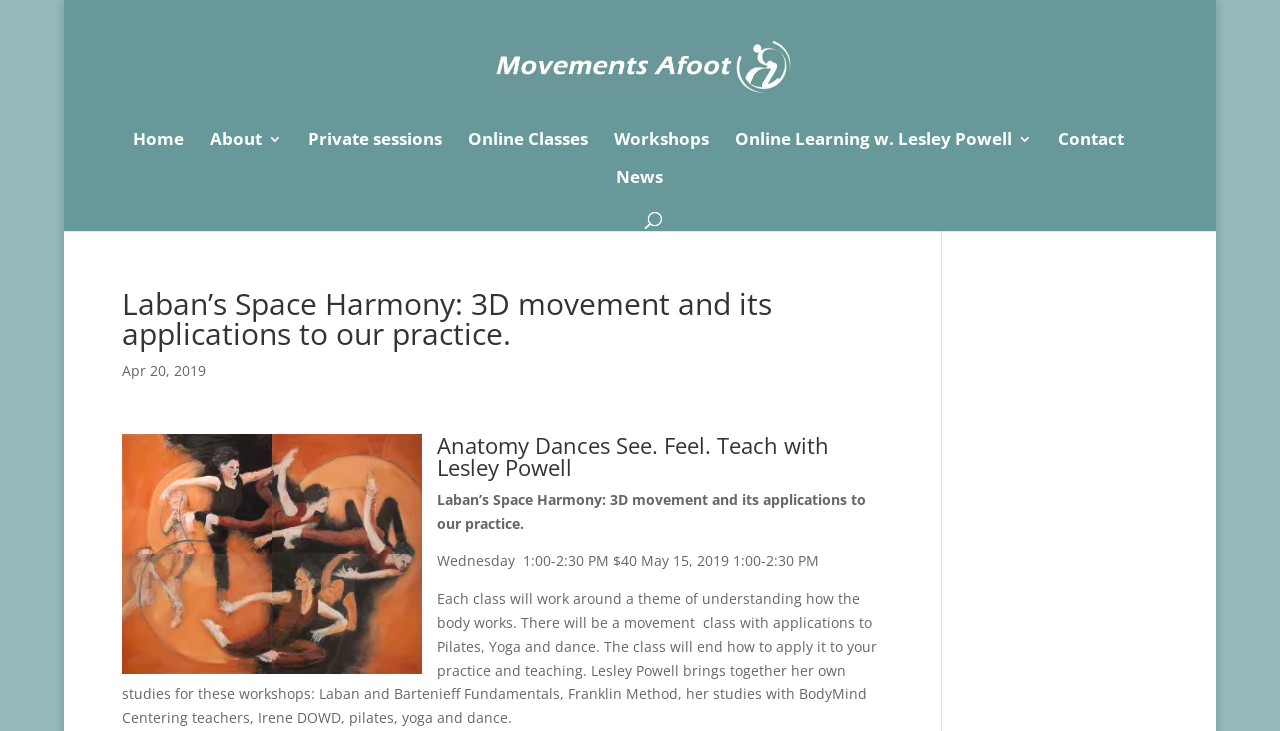Please extract the webpage's main title and generate its text content.

Laban’s Space Harmony: 3D movement and its applications to our practice.